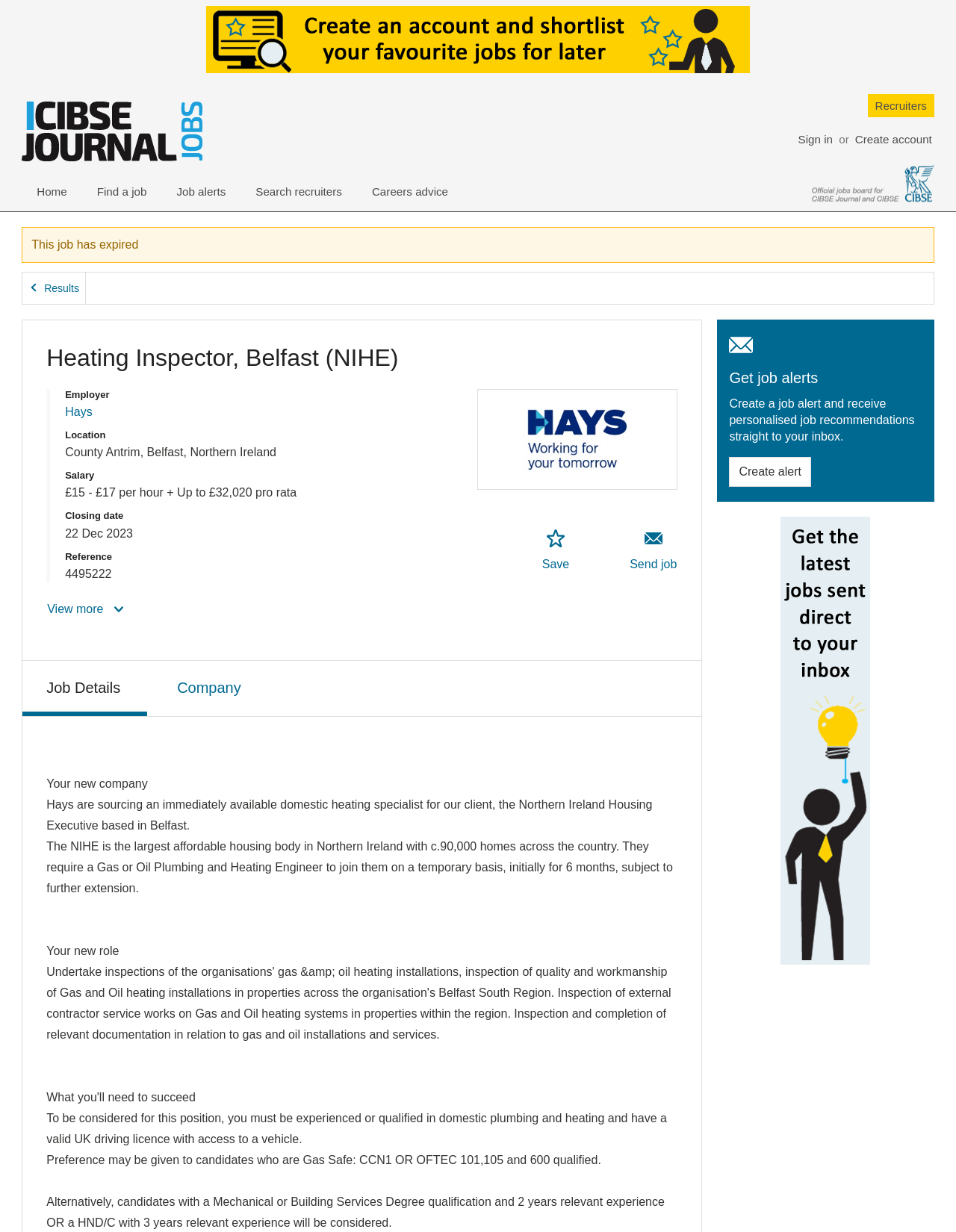Provide a short, one-word or phrase answer to the question below:
What is the salary range of the job posting?

£15 - £17 per hour